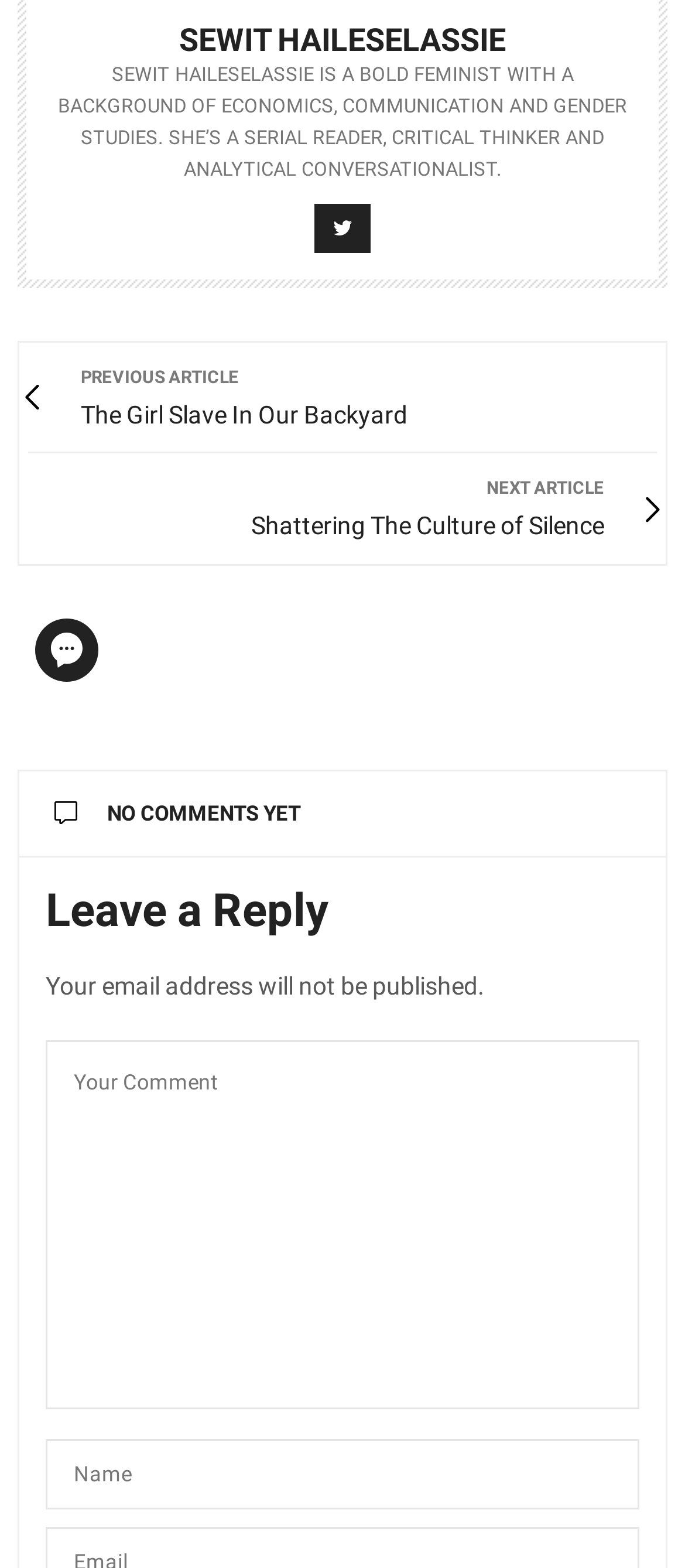What is the name of the author?
Refer to the image and provide a one-word or short phrase answer.

Sewit Haileselassie